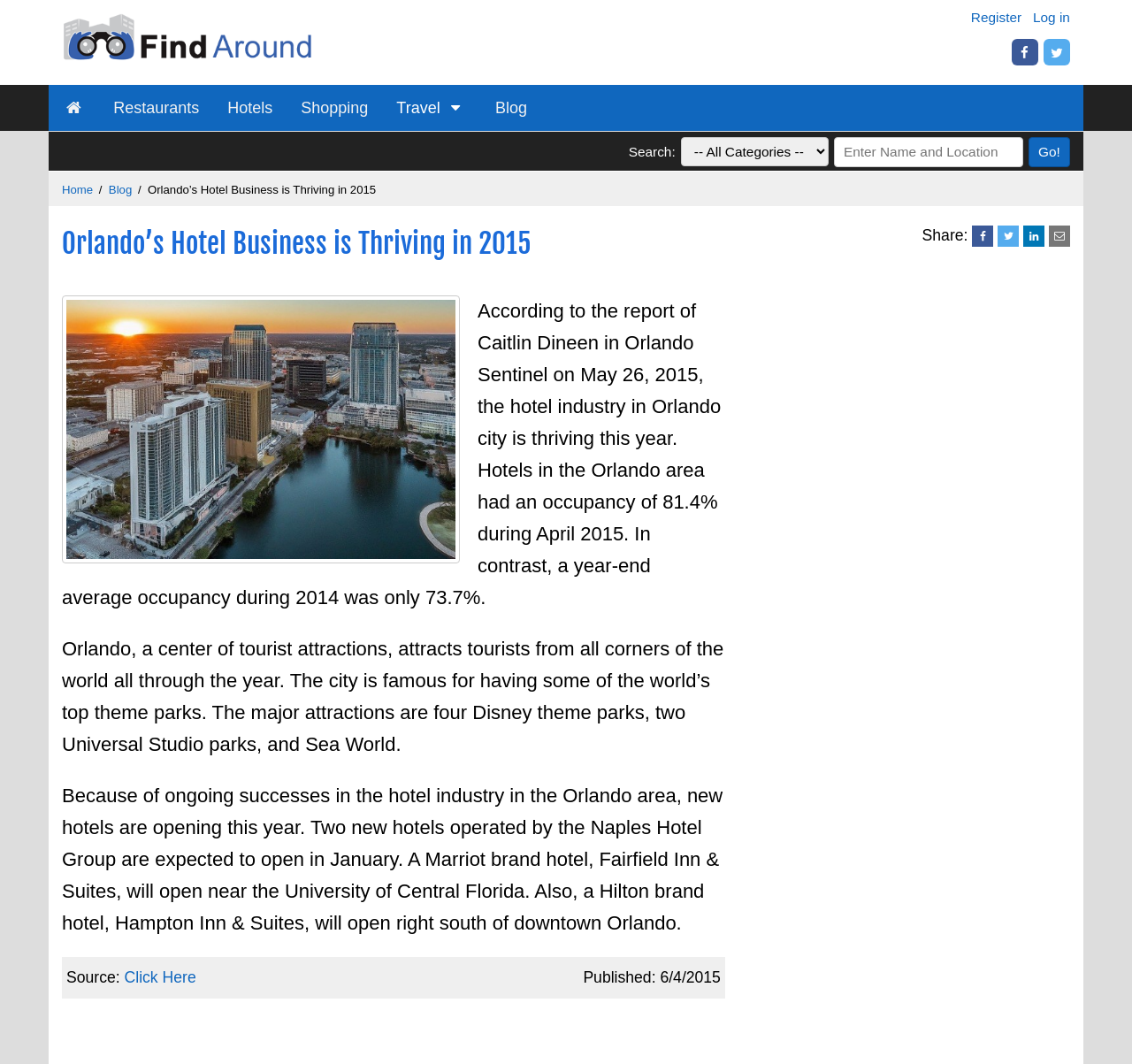Please identify the bounding box coordinates of the clickable region that I should interact with to perform the following instruction: "Click on Hotels". The coordinates should be expressed as four float numbers between 0 and 1, i.e., [left, top, right, bottom].

[0.188, 0.08, 0.253, 0.123]